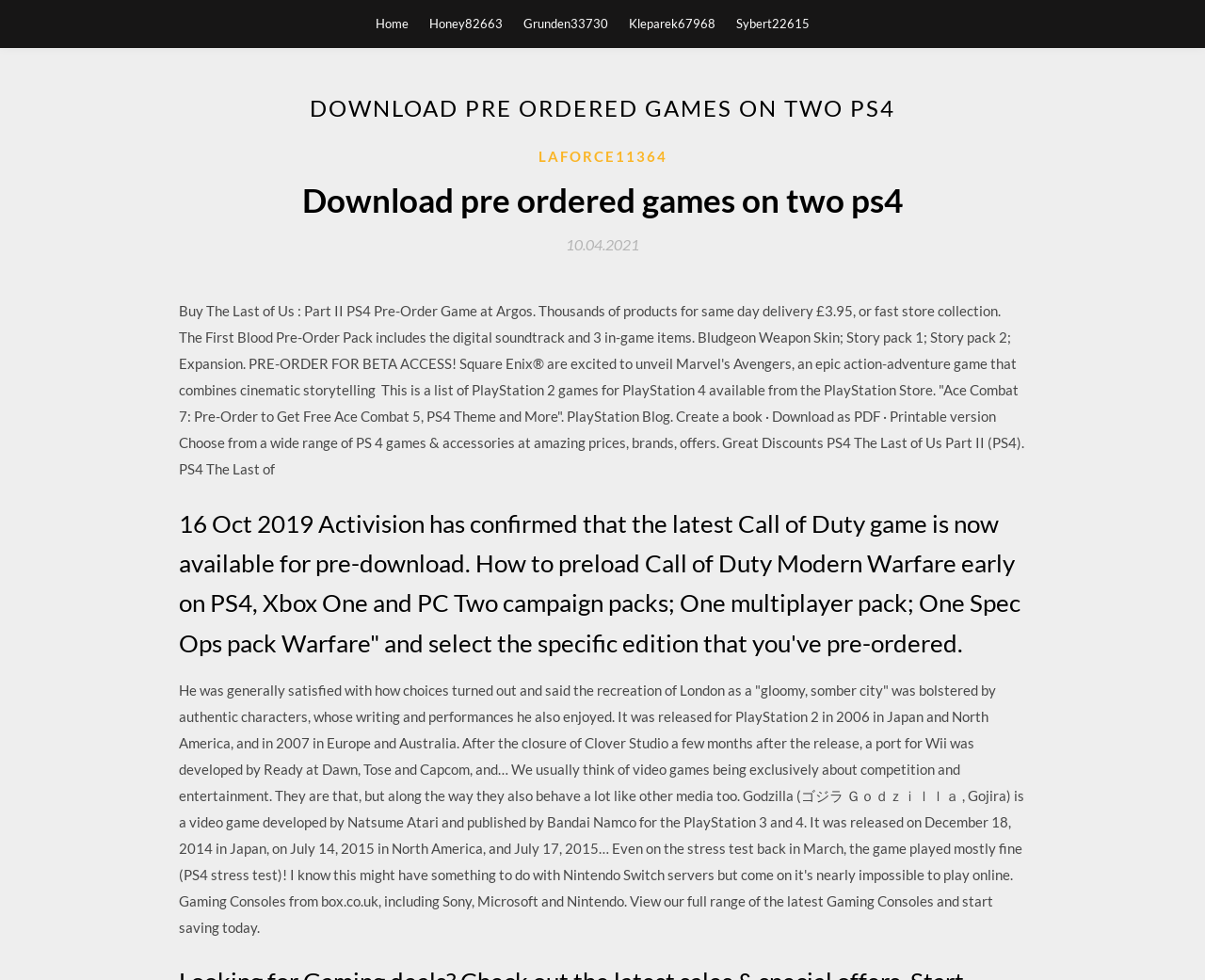Using the provided element description "Kleparek67968", determine the bounding box coordinates of the UI element.

[0.521, 0.0, 0.593, 0.048]